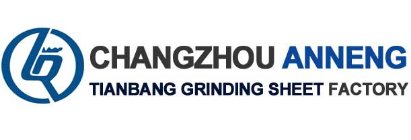Please provide a short answer using a single word or phrase for the question:
What is the graphical element above the text?

Stylized graphic